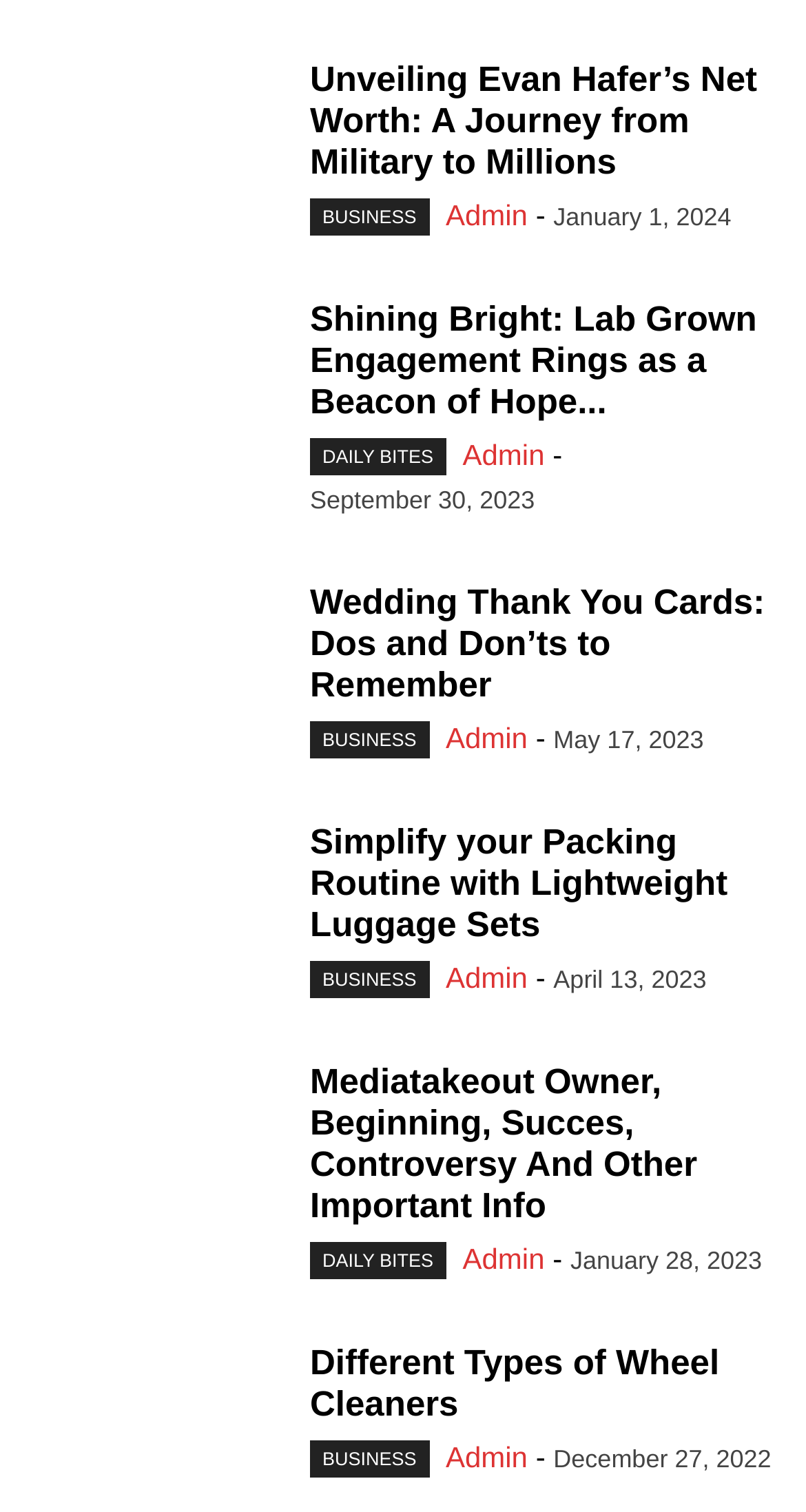Pinpoint the bounding box coordinates of the element that must be clicked to accomplish the following instruction: "Learn about Joomla". The coordinates should be in the format of four float numbers between 0 and 1, i.e., [left, top, right, bottom].

None